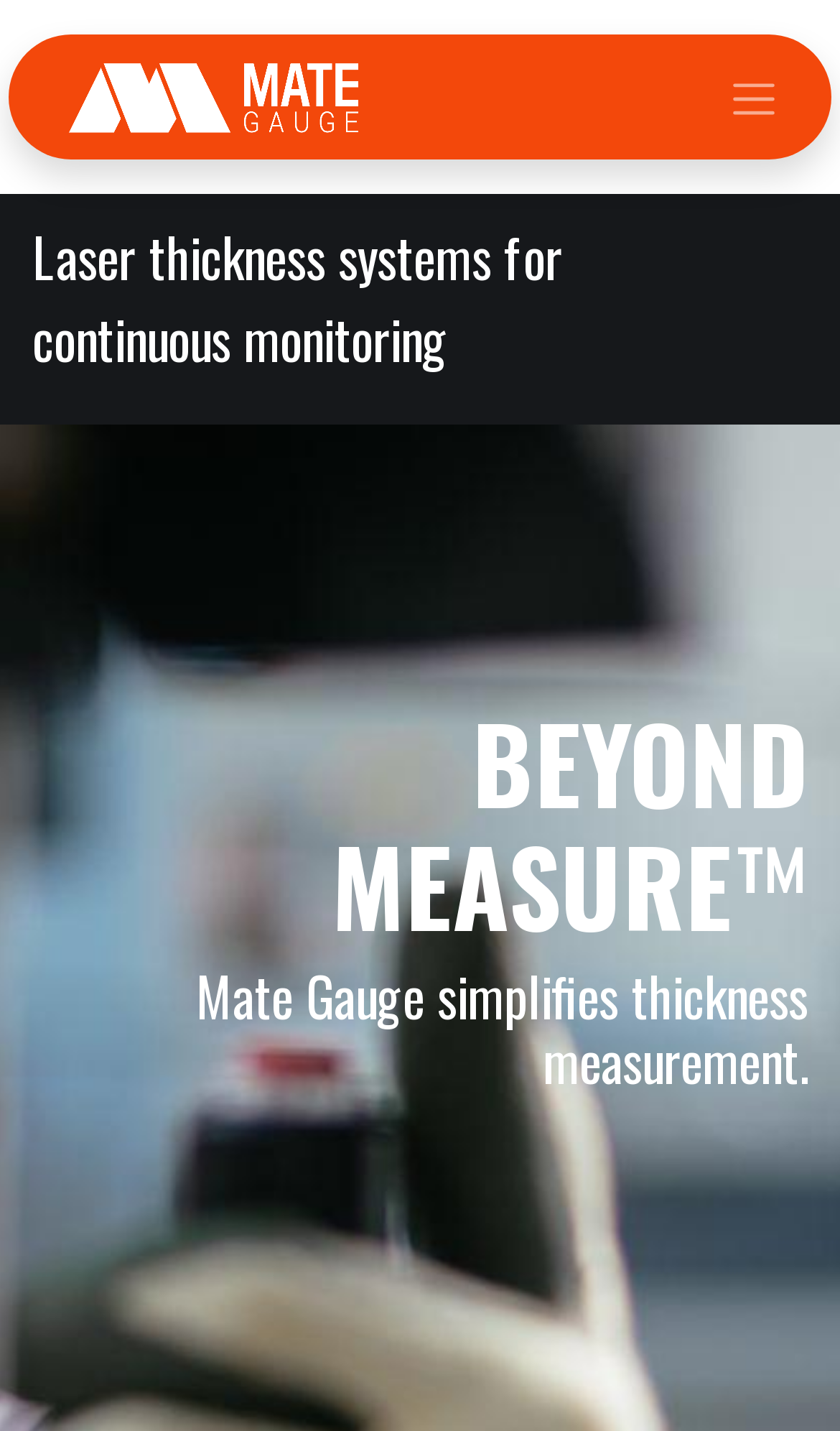Answer this question in one word or a short phrase: What is the logo of Mate Gauge?

Image